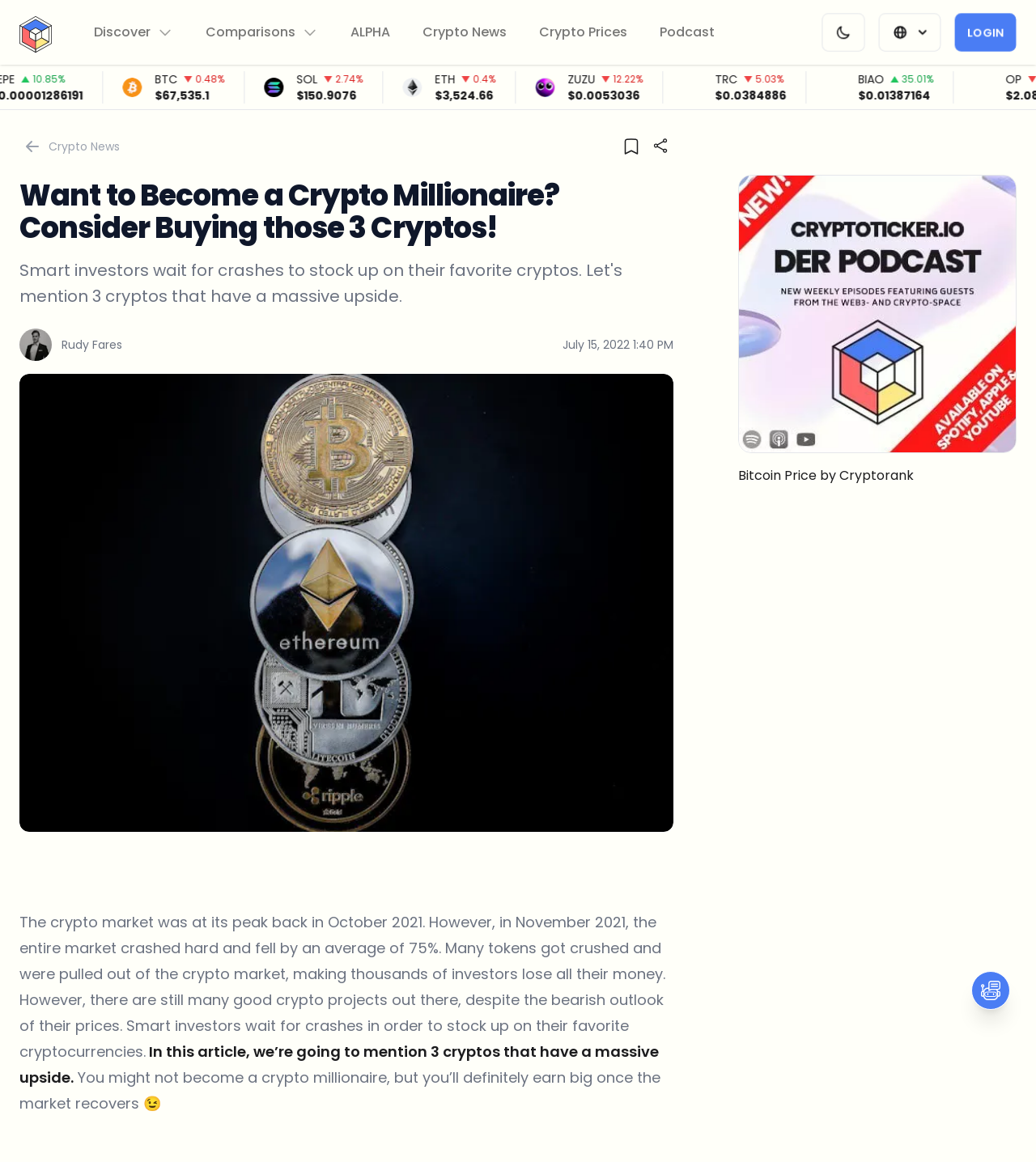Identify the first-level heading on the webpage and generate its text content.

Want to Become a Crypto Millionaire? Consider Buying those 3 Cryptos!